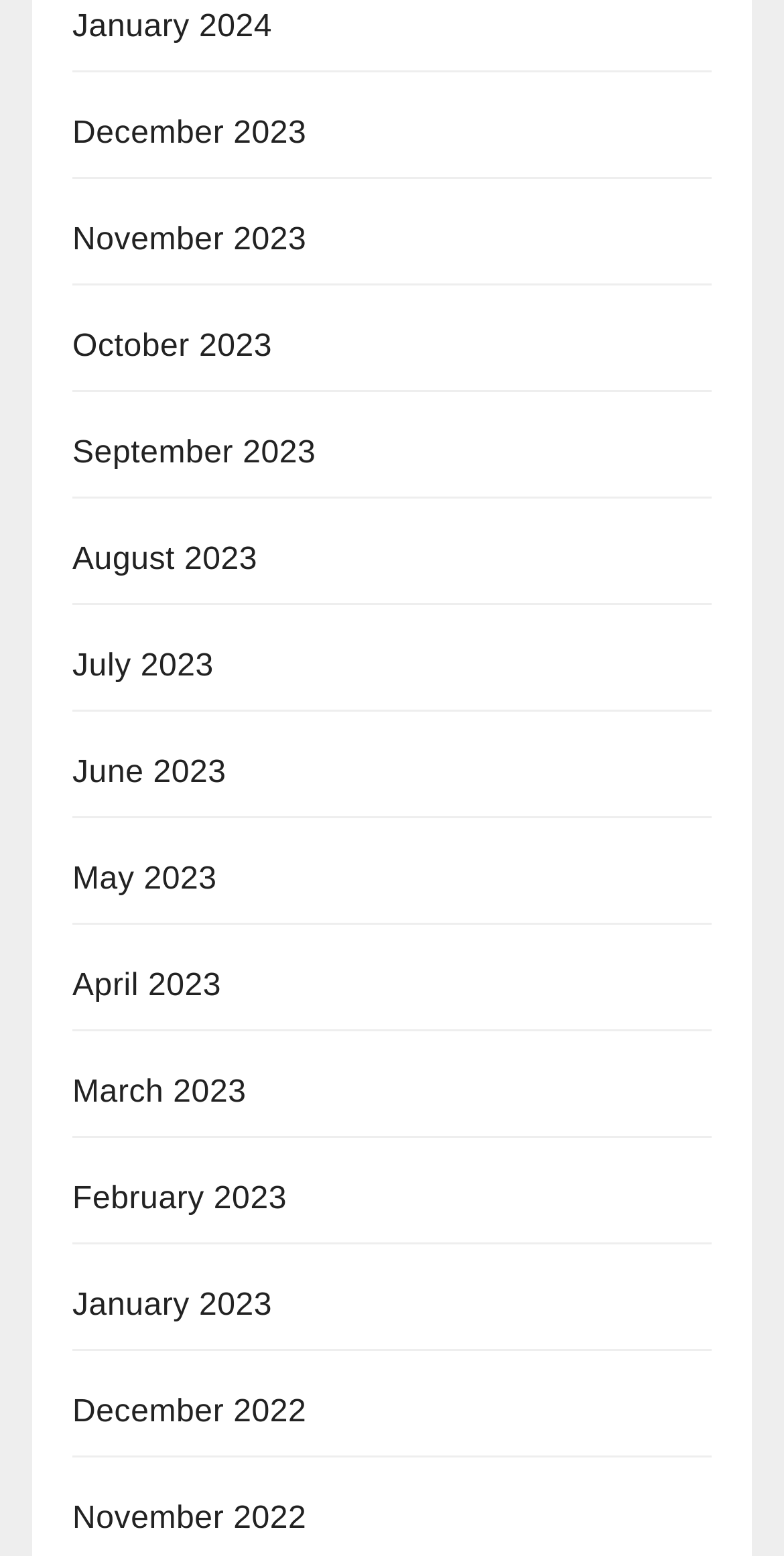Please identify the bounding box coordinates of the region to click in order to complete the task: "view January 2024". The coordinates must be four float numbers between 0 and 1, specified as [left, top, right, bottom].

[0.092, 0.006, 0.347, 0.028]